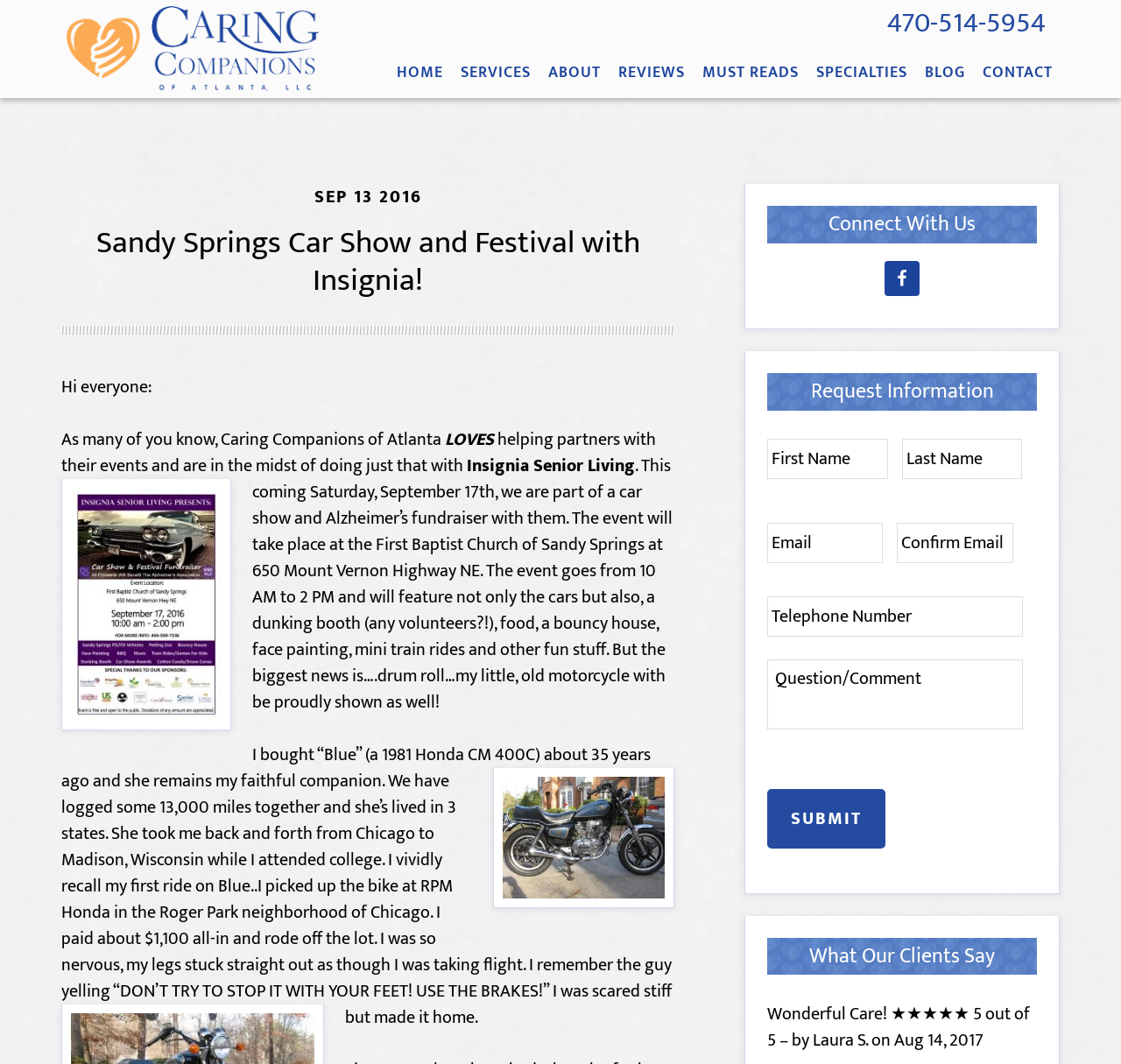Indicate the bounding box coordinates of the element that must be clicked to execute the instruction: "Call the phone number". The coordinates should be given as four float numbers between 0 and 1, i.e., [left, top, right, bottom].

[0.791, 0.007, 0.933, 0.038]